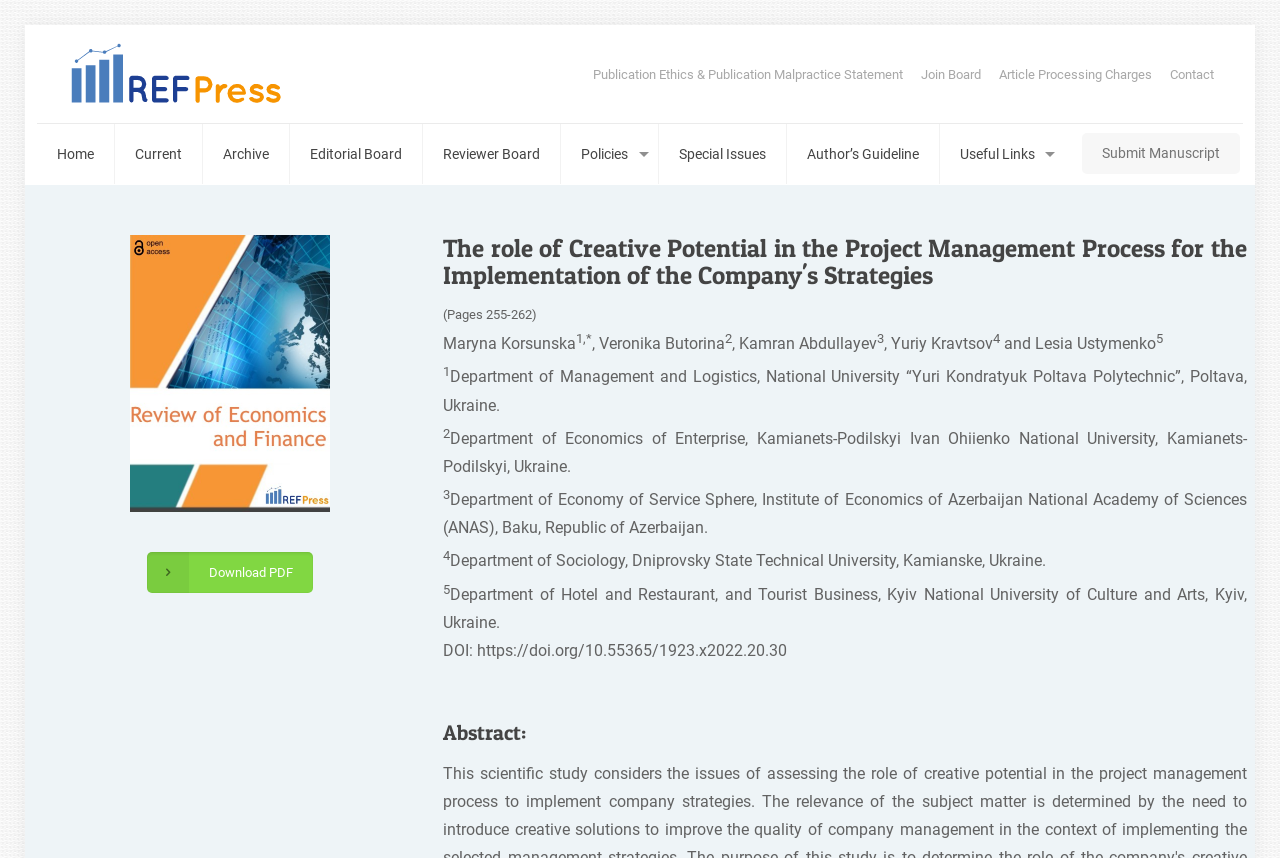Pinpoint the bounding box coordinates of the element to be clicked to execute the instruction: "Click the 'Submit Manuscript' link".

[0.845, 0.155, 0.969, 0.203]